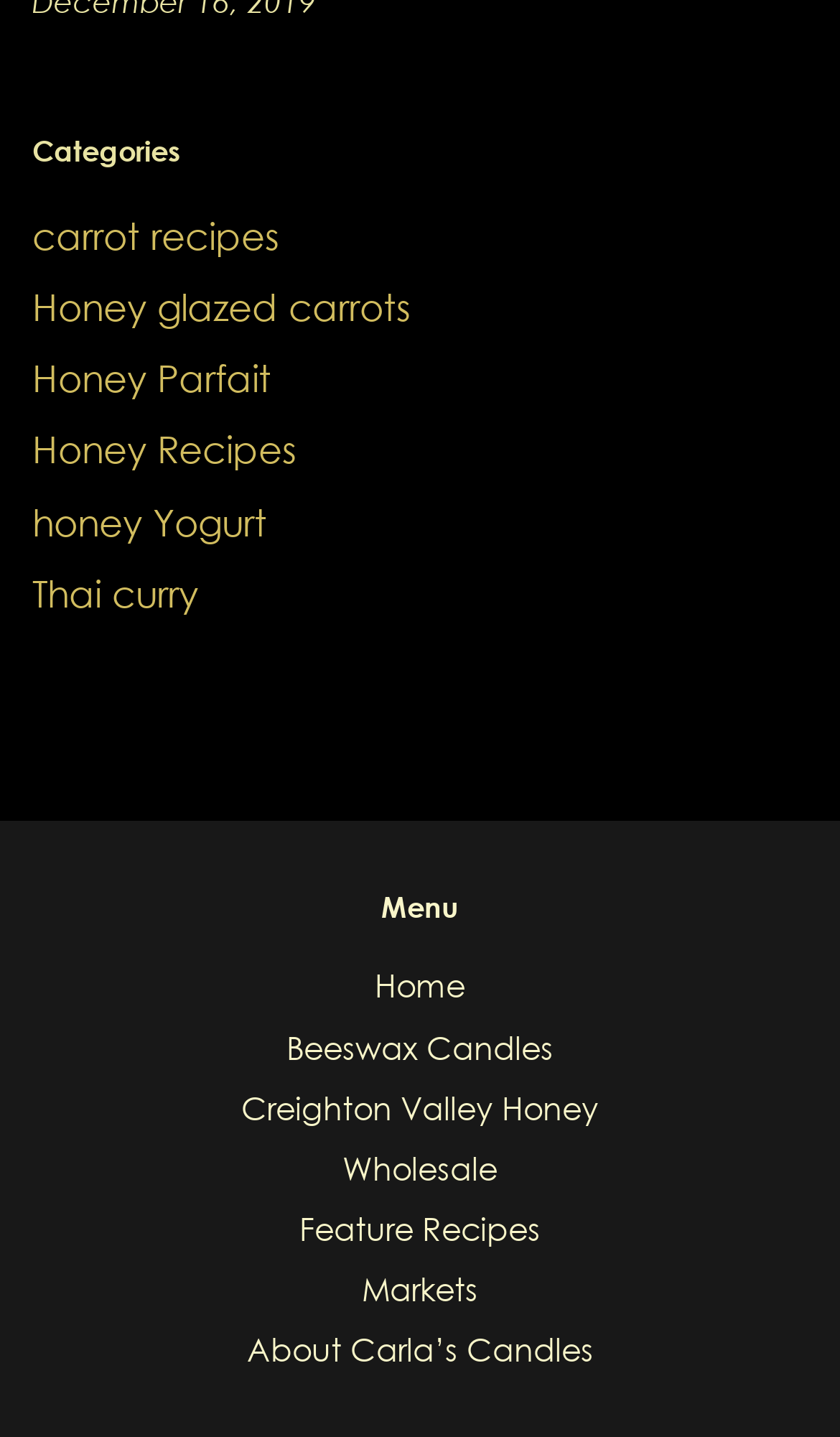How many categories are listed?
Please give a detailed and thorough answer to the question, covering all relevant points.

I counted the number of links under the 'Categories' heading, which are 'carrot recipes', 'Honey glazed carrots', 'Honey Parfait', 'Honey Recipes', 'honey Yogurt', 'Thai curry', totaling 7 categories.